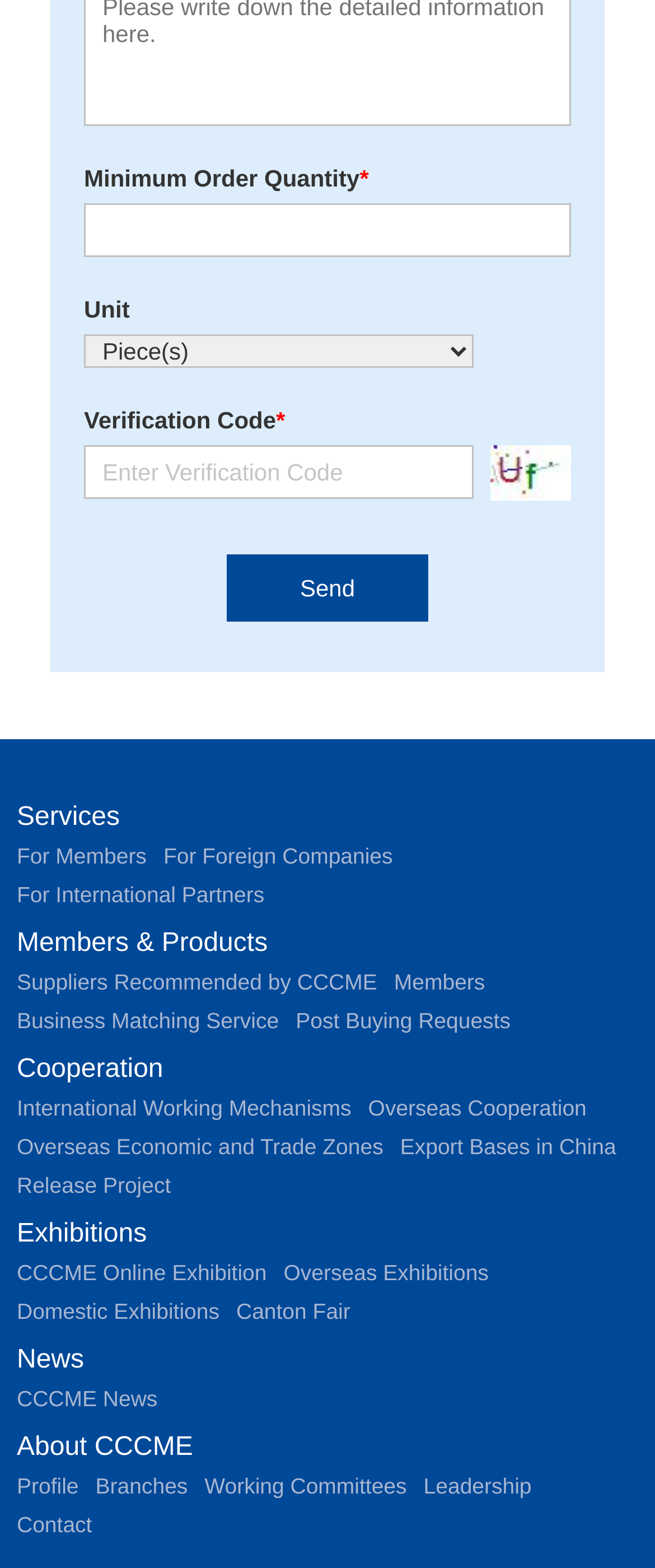How many links are there in the webpage?
Based on the image content, provide your answer in one word or a short phrase.

24